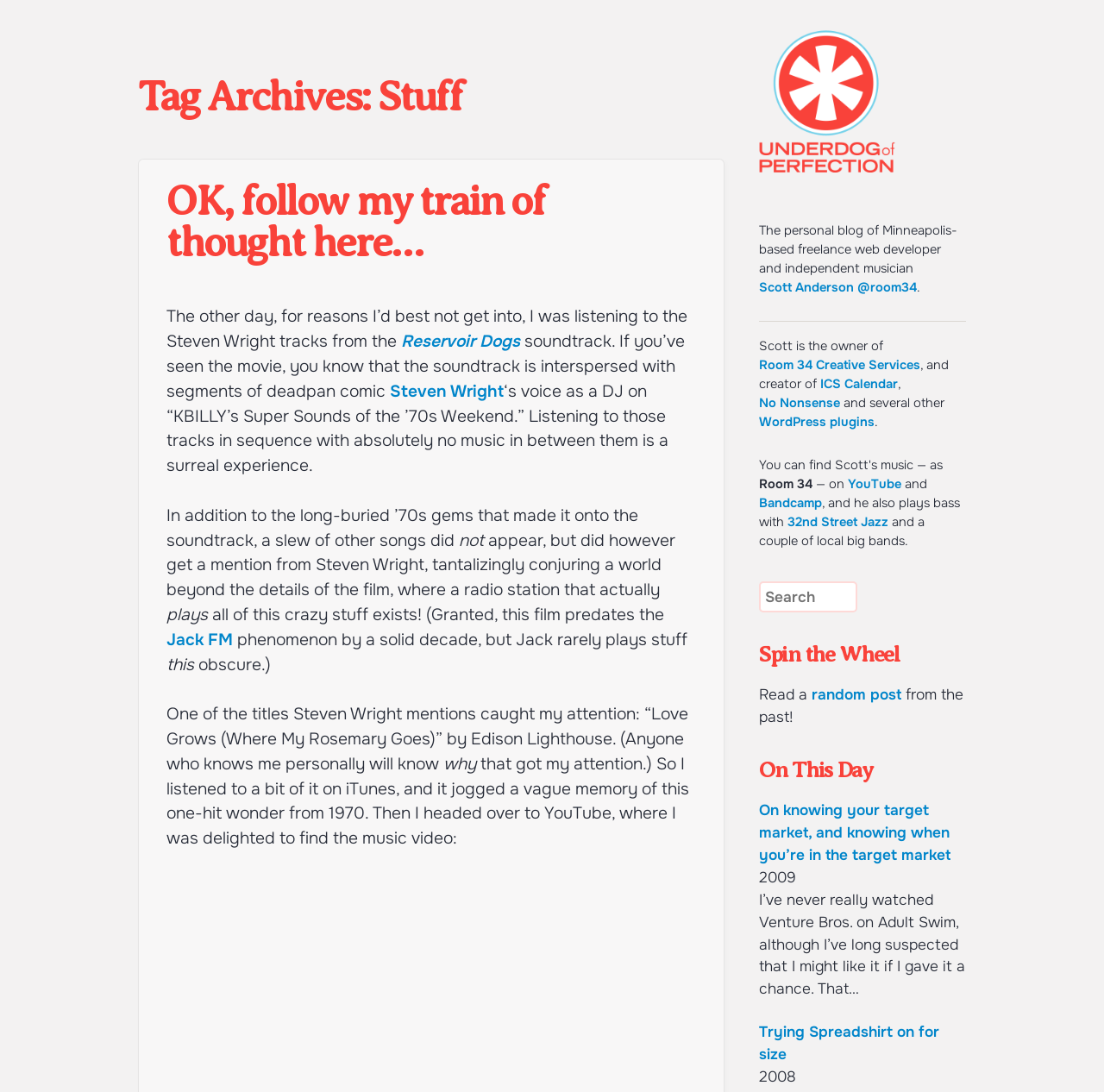What is the name of the plugin mentioned in the blog's footer?
Please provide a full and detailed response to the question.

The answer can be found in the footer section of the blog, where it lists several plugins created by the blog's owner, including 'No Nonsense'.